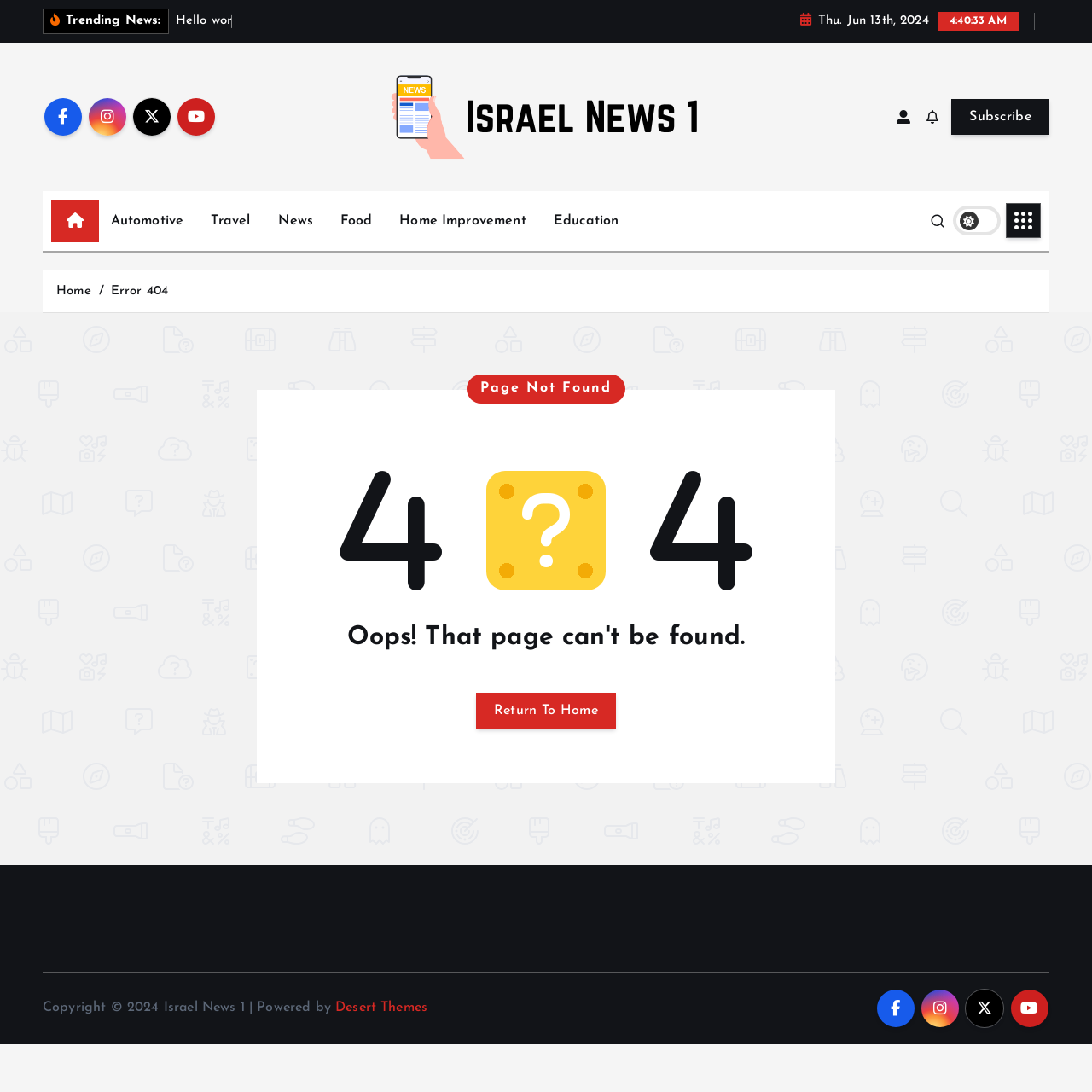Please identify the bounding box coordinates of the clickable area that will allow you to execute the instruction: "Subscribe to the newsletter".

[0.871, 0.09, 0.961, 0.123]